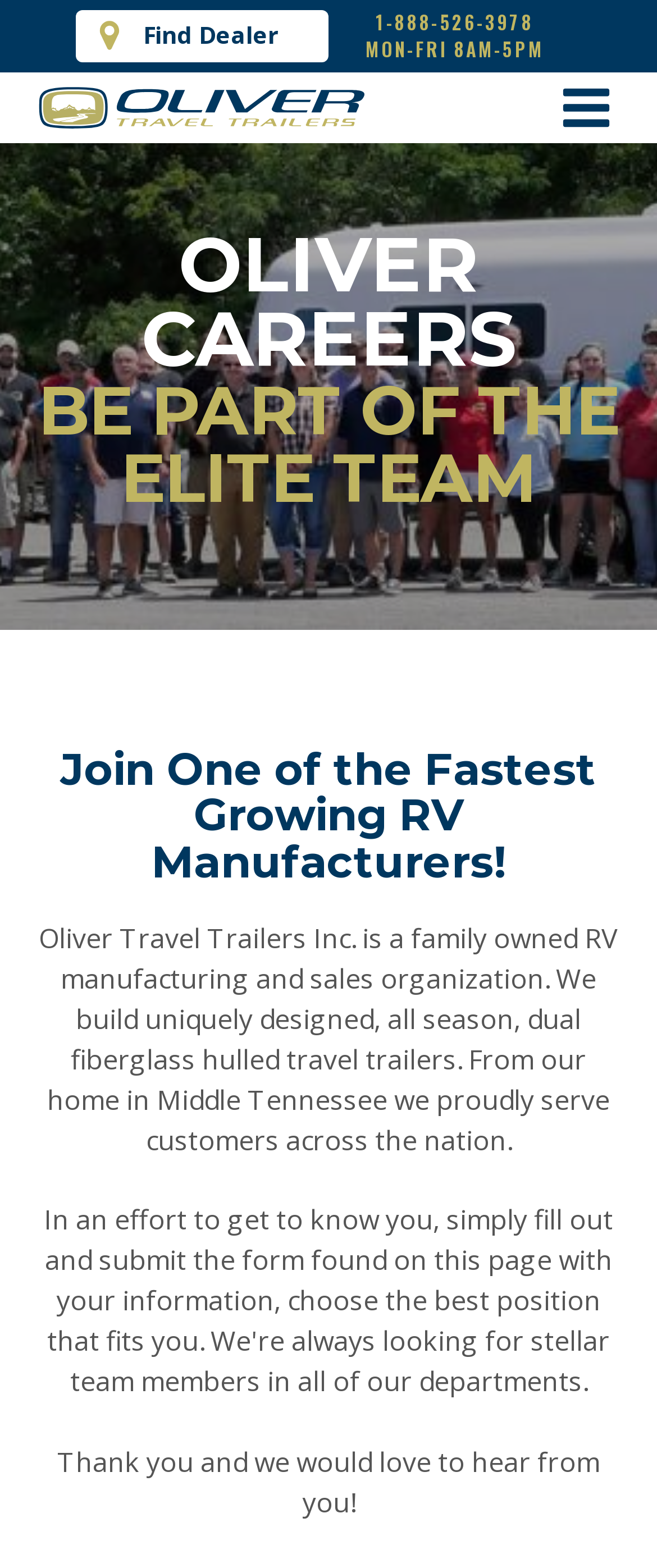Where is the company located?
Answer the question with a single word or phrase derived from the image.

Middle Tennessee